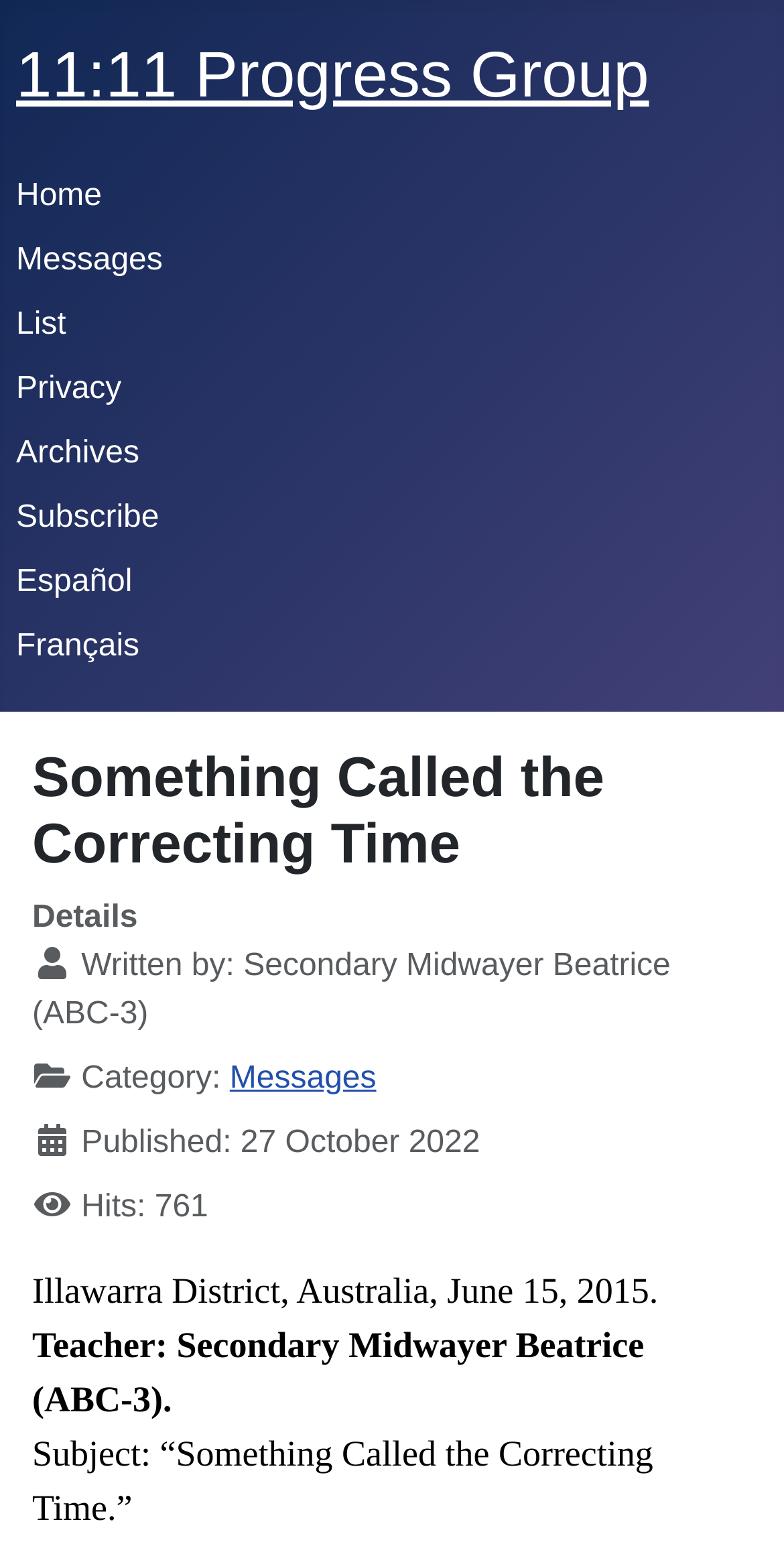Could you please study the image and provide a detailed answer to the question:
Who is the author of the message?

I found the answer by looking at the description list detail element with the text 'Written by:' and the adjacent static text element with the author's name, which suggests that Secondary Midwayer Beatrice (ABC-3) is the author of the message.